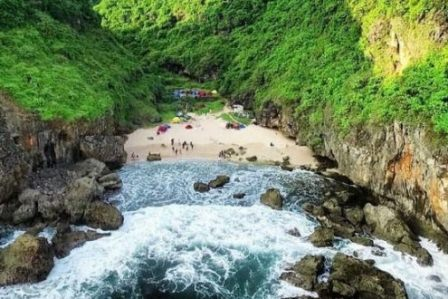Explain the details of the image you are viewing.

Discover the breathtaking Woh Kudu Beach, a hidden gem located in Yogyakarta that bears a striking resemblance to the famous Navagio Beach. Nestled between towering green cliffs, this stunning beach features soft white sands and is bordered by rocky formations. The image showcases the tranquil turquoise waters gently lapping against the shore, inviting visitors to relax and unwind.

In the background, people can be seen enjoying a day out on the beach, with colorful tents set up amidst the lush greenery that surrounds the area. Woh Kudu Beach serves as an ideal spot for camping, fishing, and barbecuing with friends, making it a perfect escape from city life. This serene location is easily accessible after a two-hour drive from Jogja city, leading visitors along a rugged path that enhances the sense of adventure. Come explore Woh Kudu Beach for a unique and rejuvenating experience amidst nature's beauty!